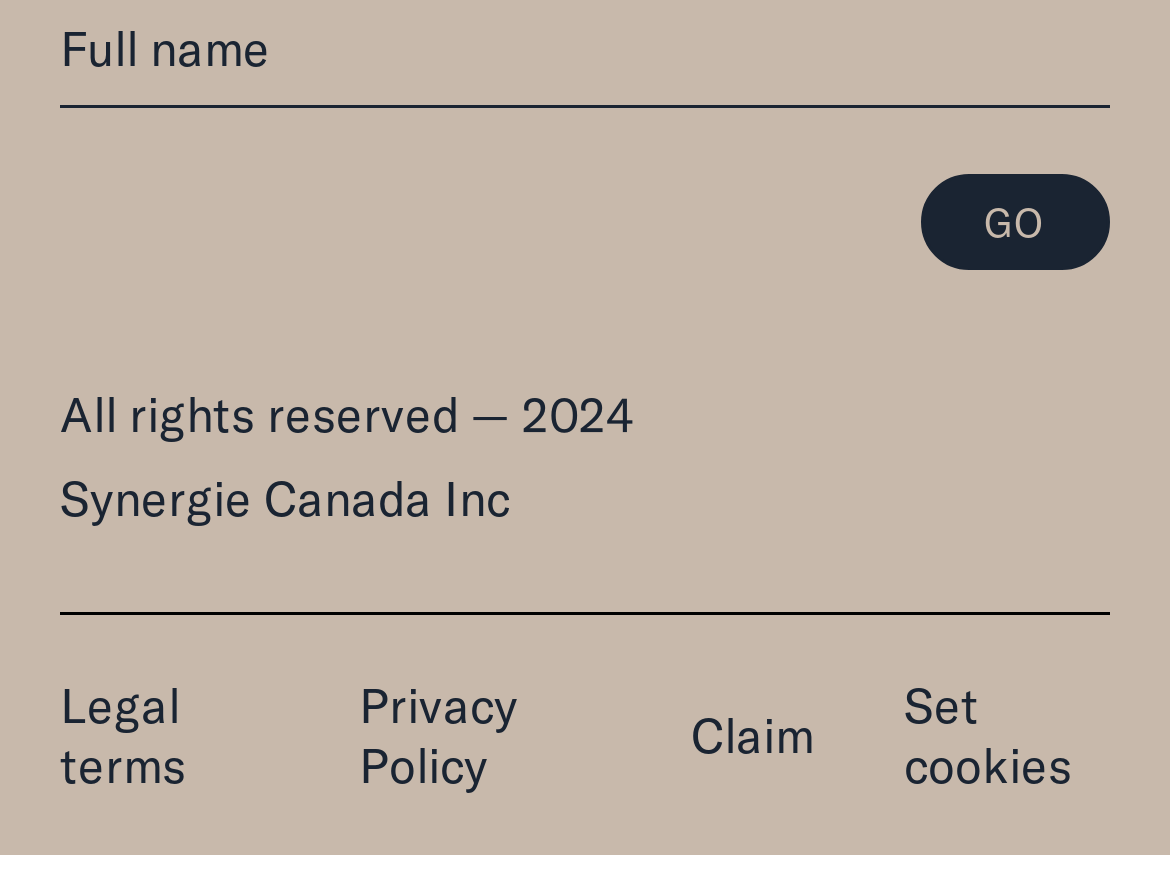Identify the bounding box of the UI element that matches this description: "name="NAME" placeholder="Full name"".

[0.051, 0.005, 0.949, 0.143]